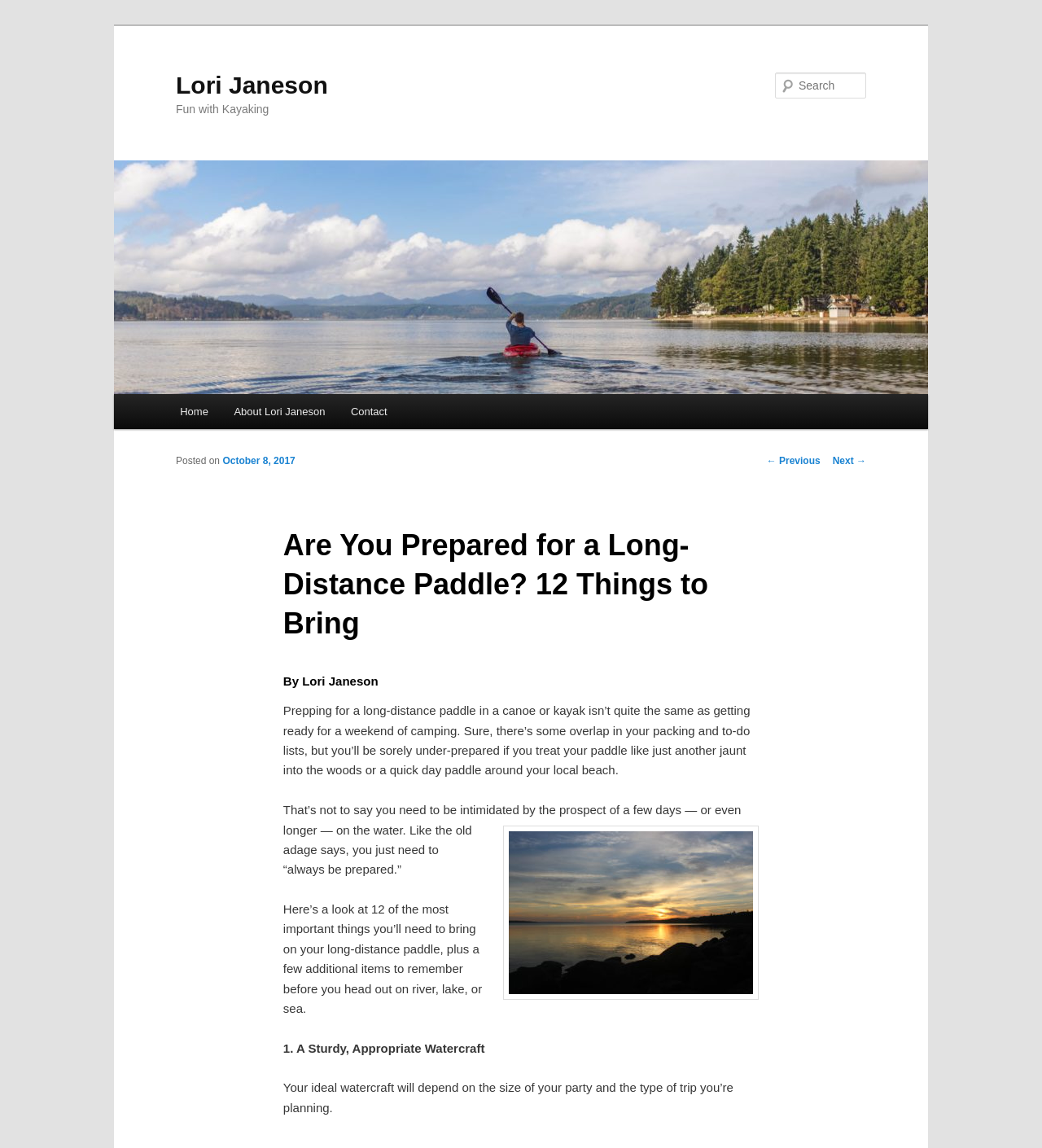What is the importance of preparation for a long-distance paddle?
Provide a well-explained and detailed answer to the question.

The article emphasizes the importance of preparation for a long-distance paddle, as stated in the static text 'Like the old adage says, you just need to “always be prepared.”' which suggests that preparation is crucial for a successful and safe long-distance paddle.